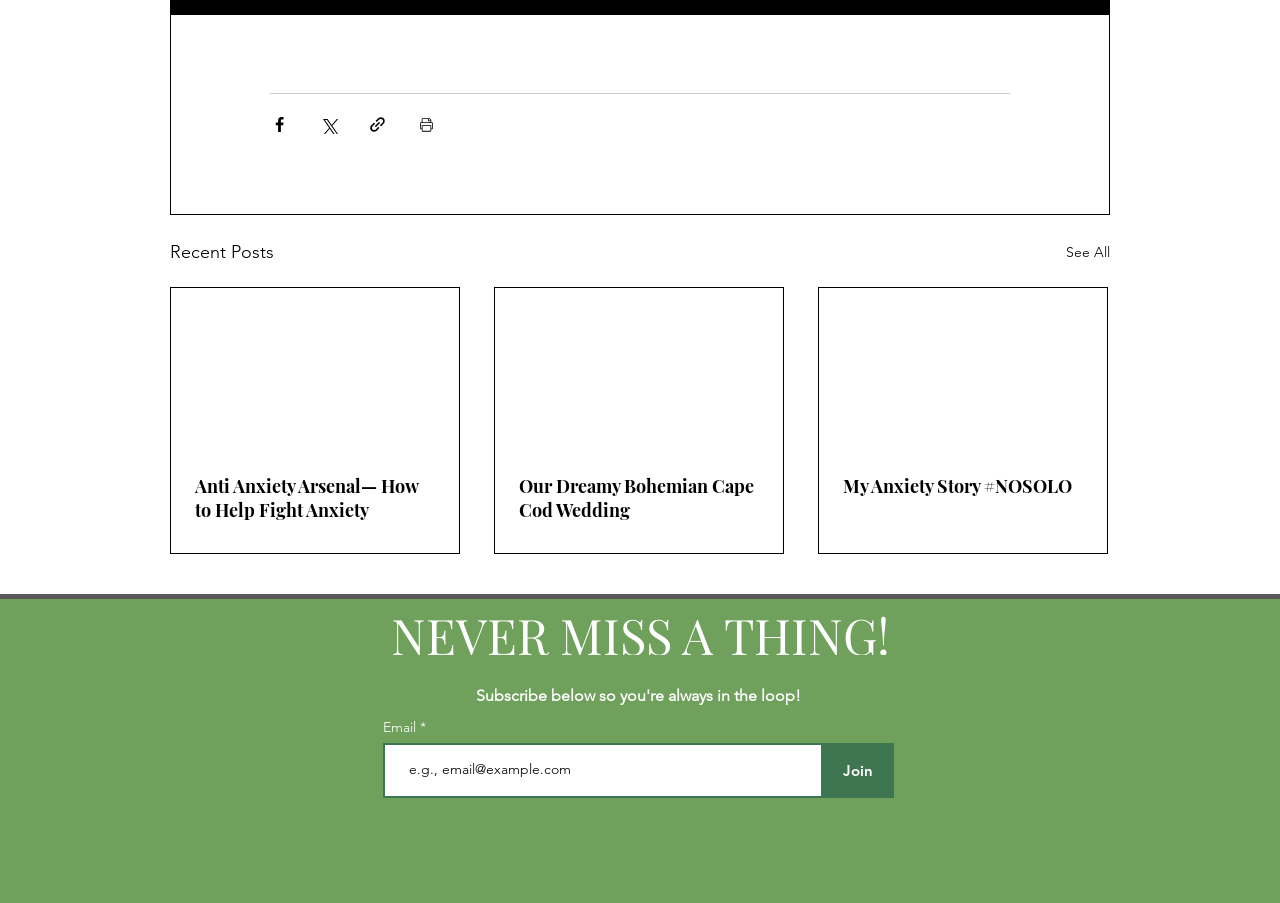Given the description Join, predict the bounding box coordinates of the UI element. Ensure the coordinates are in the format (top-left x, top-left y, bottom-right x, bottom-right y) and all values are between 0 and 1.

[0.641, 0.822, 0.698, 0.883]